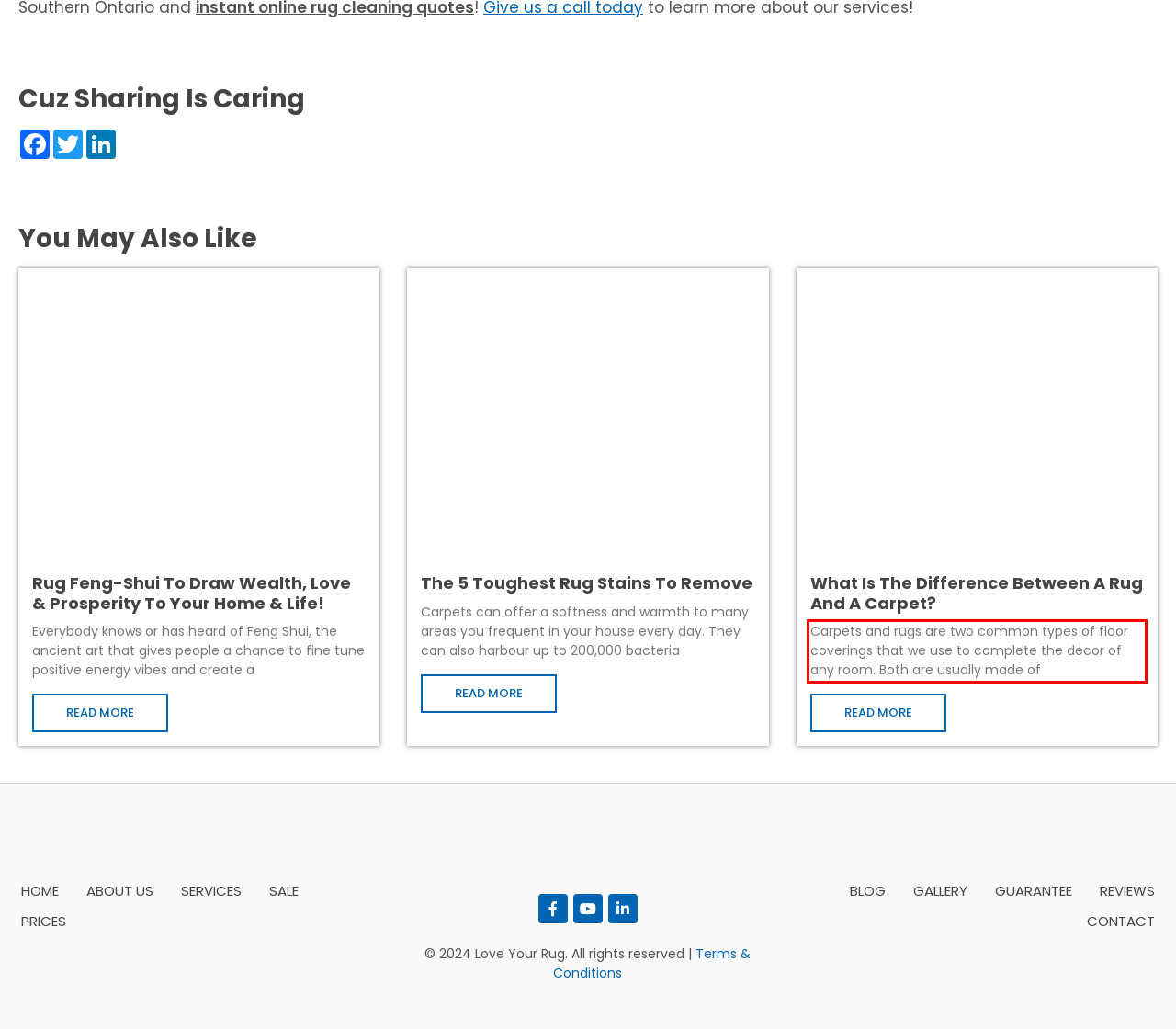Identify the text within the red bounding box on the webpage screenshot and generate the extracted text content.

Carpets and rugs are two common types of floor coverings that we use to complete the decor of any room. Both are usually made of